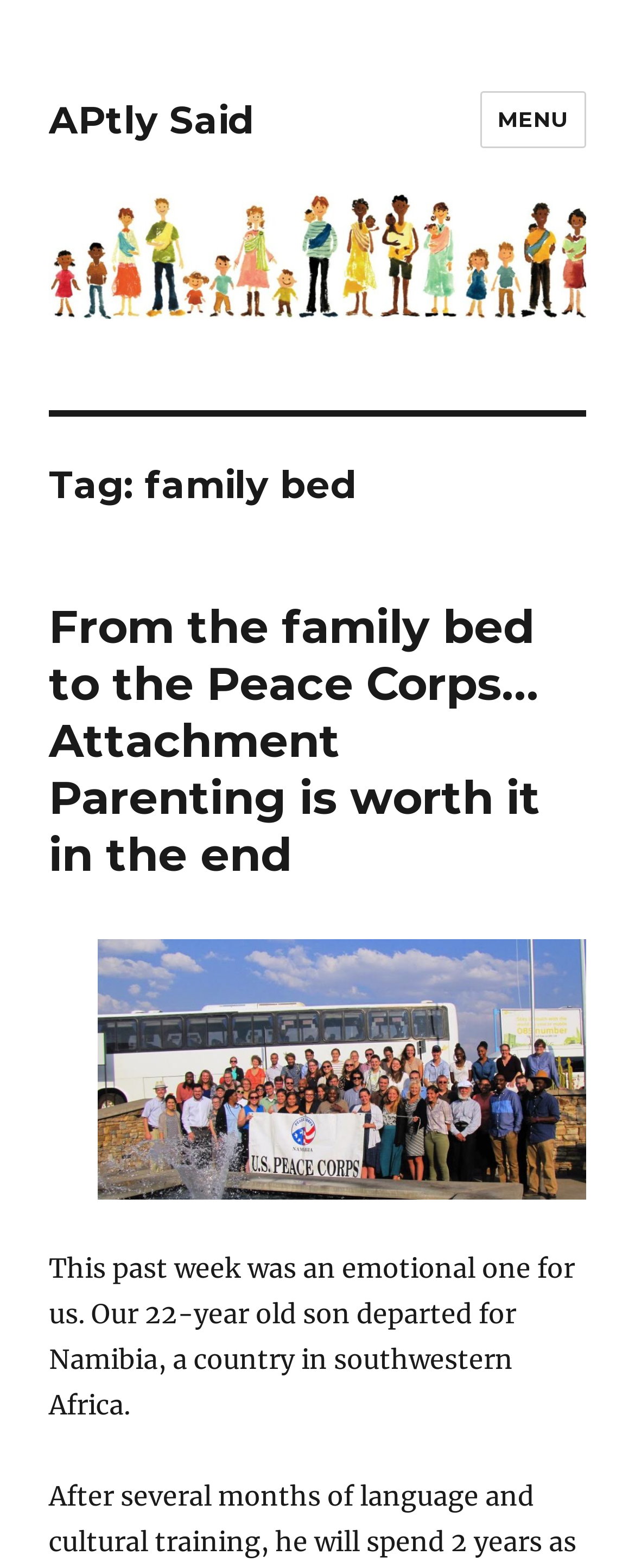Provide a one-word or one-phrase answer to the question:
Where is the son of the author going?

Namibia